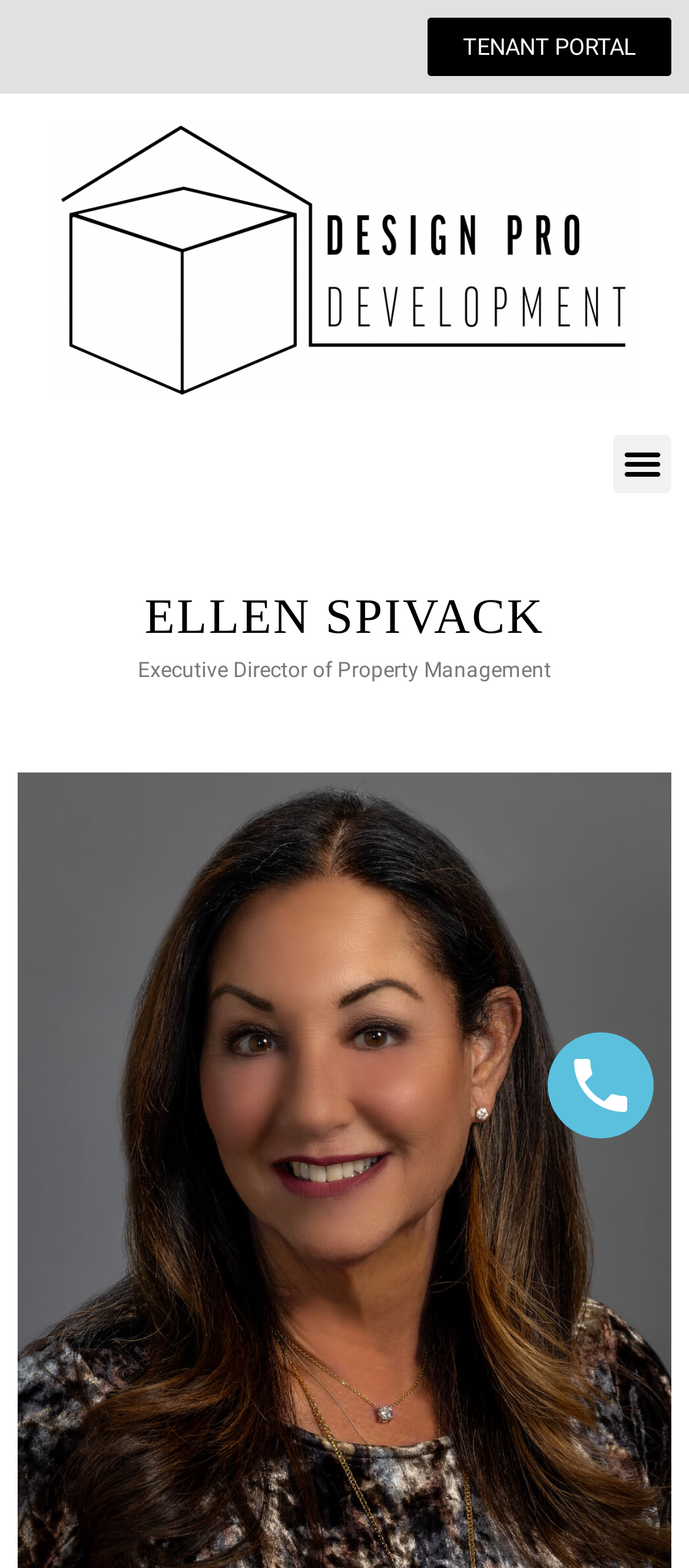Identify the bounding box for the given UI element using the description provided. Coordinates should be in the format (top-left x, top-left y, bottom-right x, bottom-right y) and must be between 0 and 1. Here is the description: Menu

[0.89, 0.277, 0.974, 0.314]